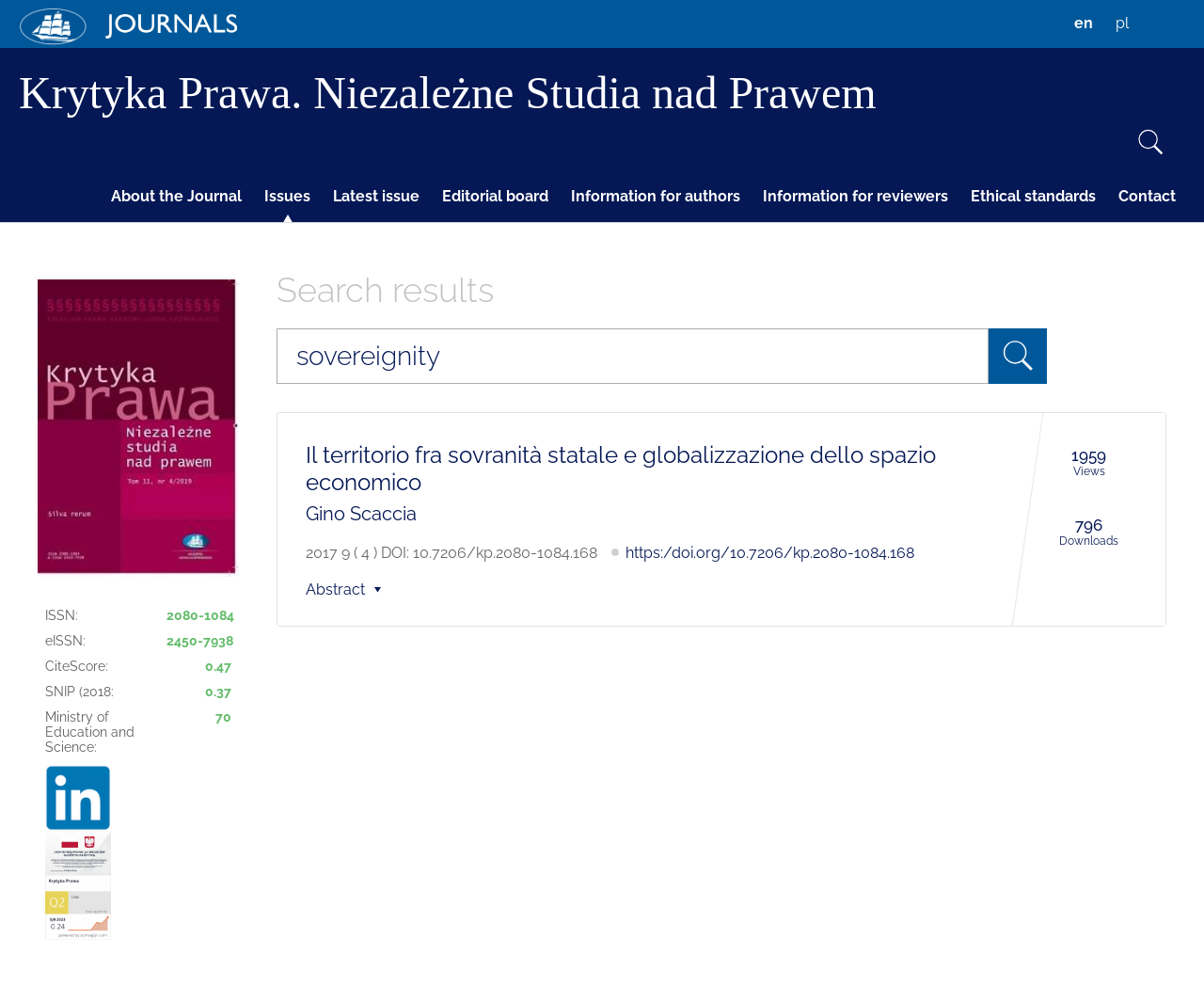Please respond in a single word or phrase: 
What is the title of the first search result?

Il territorio fra sovranità statale e globalizzazione dello spazio economico